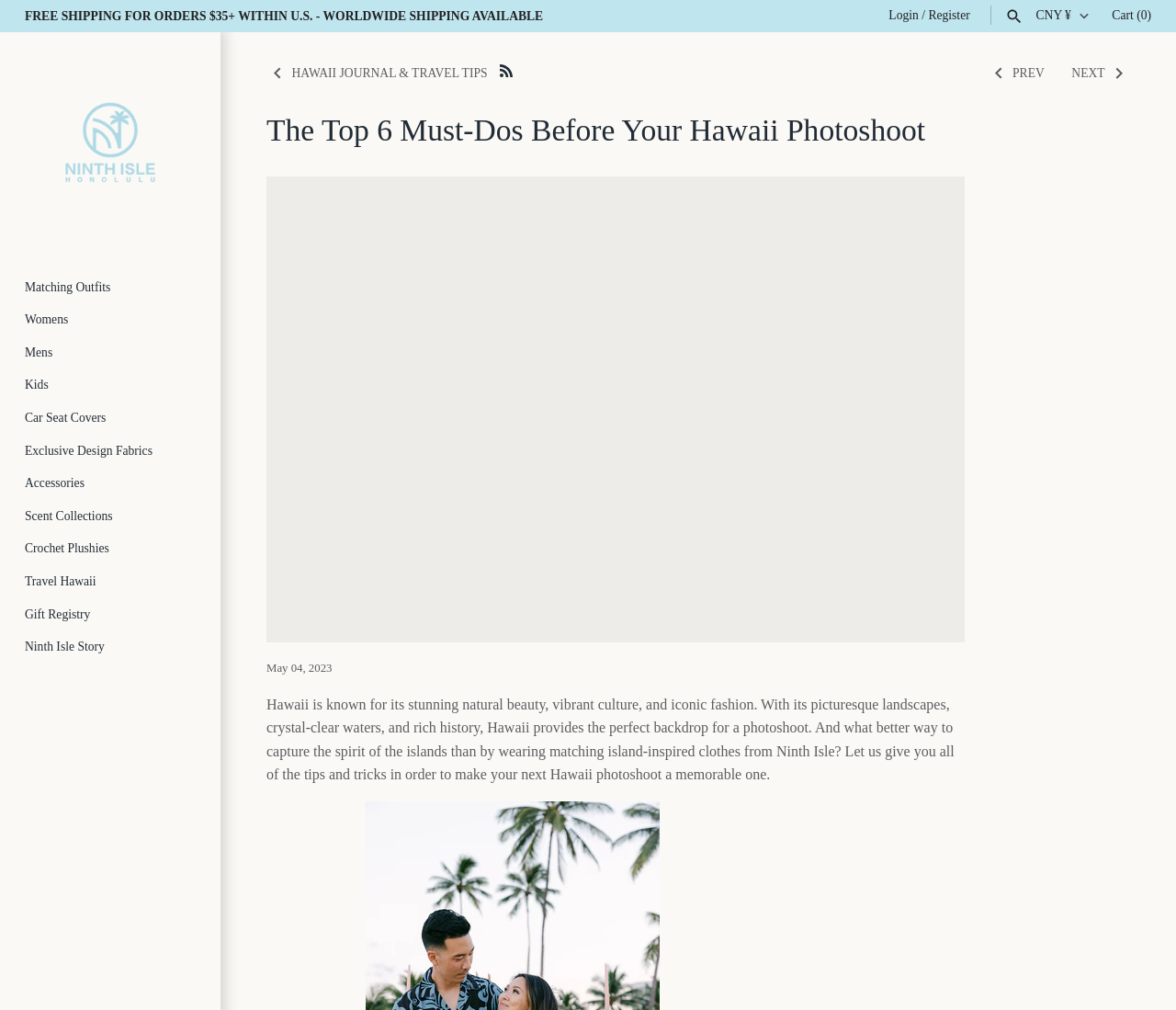Can you give a detailed response to the following question using the information from the image? What is the purpose of the 'Get Camera Ready for Your Hawaii Photoshoot with Ninth Isle' webpage?

The webpage appears to be providing tips and tricks for a successful Hawaii photoshoot, as indicated by the heading 'The Top 6 Must-Dos Before Your Hawaii Photoshoot' and the descriptive text that follows. The webpage also promotes Ninth Isle's island-inspired clothing, suggesting that the purpose is to help users prepare for a photoshoot in Hawaii.